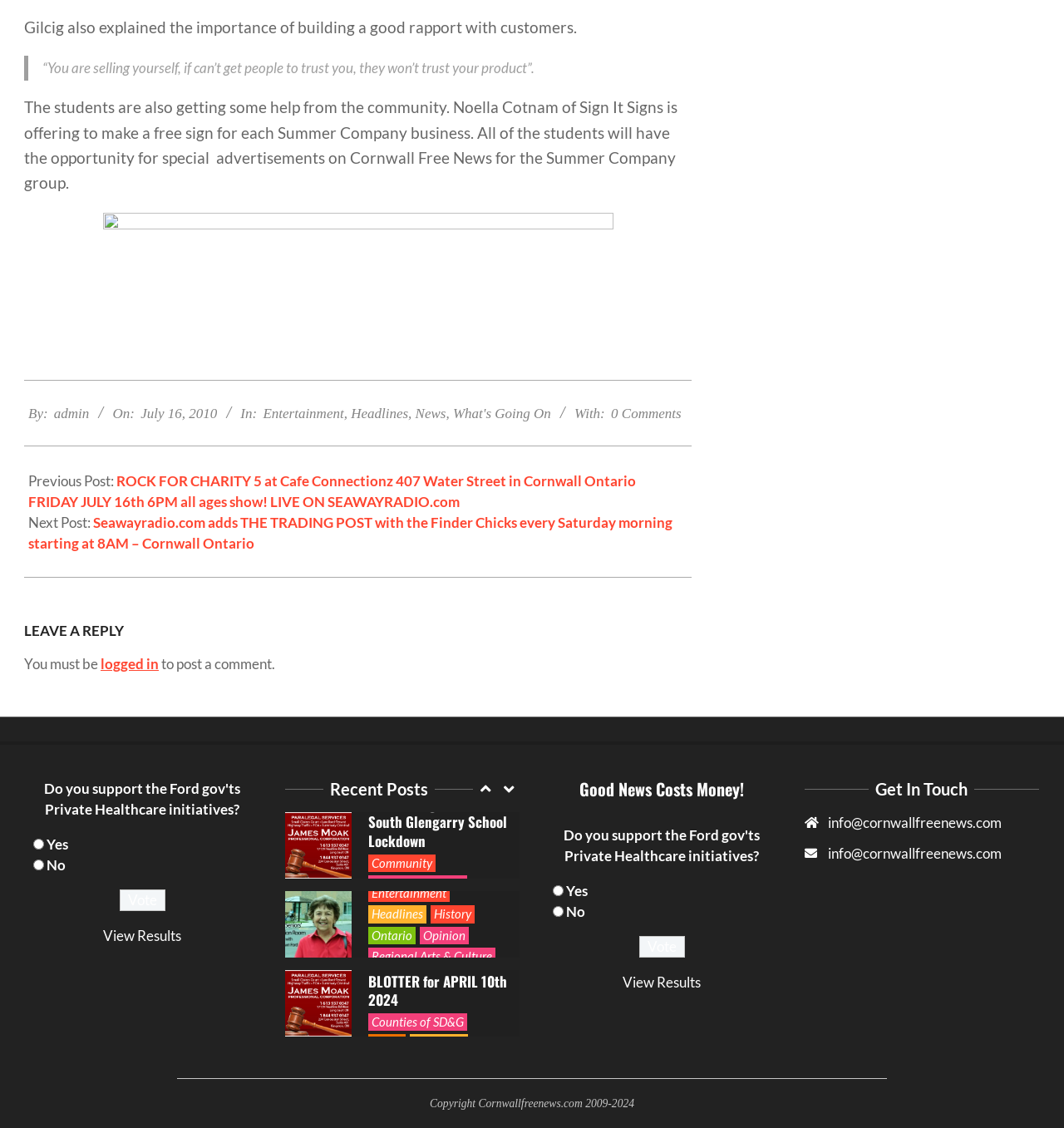What is the topic of the 'Seniors Situation Room' section? Look at the image and give a one-word or short phrase answer.

Seniors